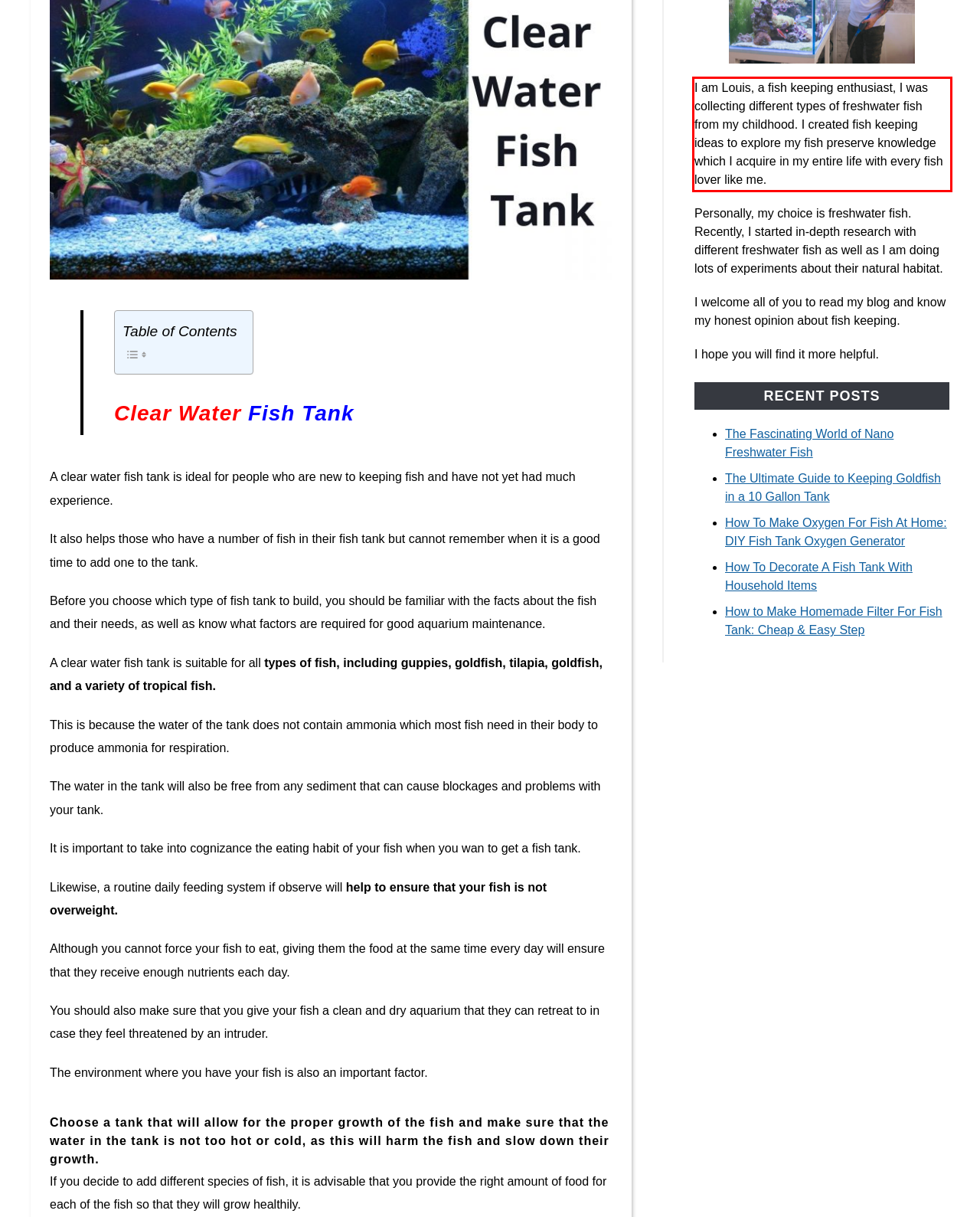Observe the screenshot of the webpage, locate the red bounding box, and extract the text content within it.

I am Louis, a fish keeping enthusiast, I was collecting different types of freshwater fish from my childhood. I created fish keeping ideas to explore my fish preserve knowledge which I acquire in my entire life with every fish lover like me.